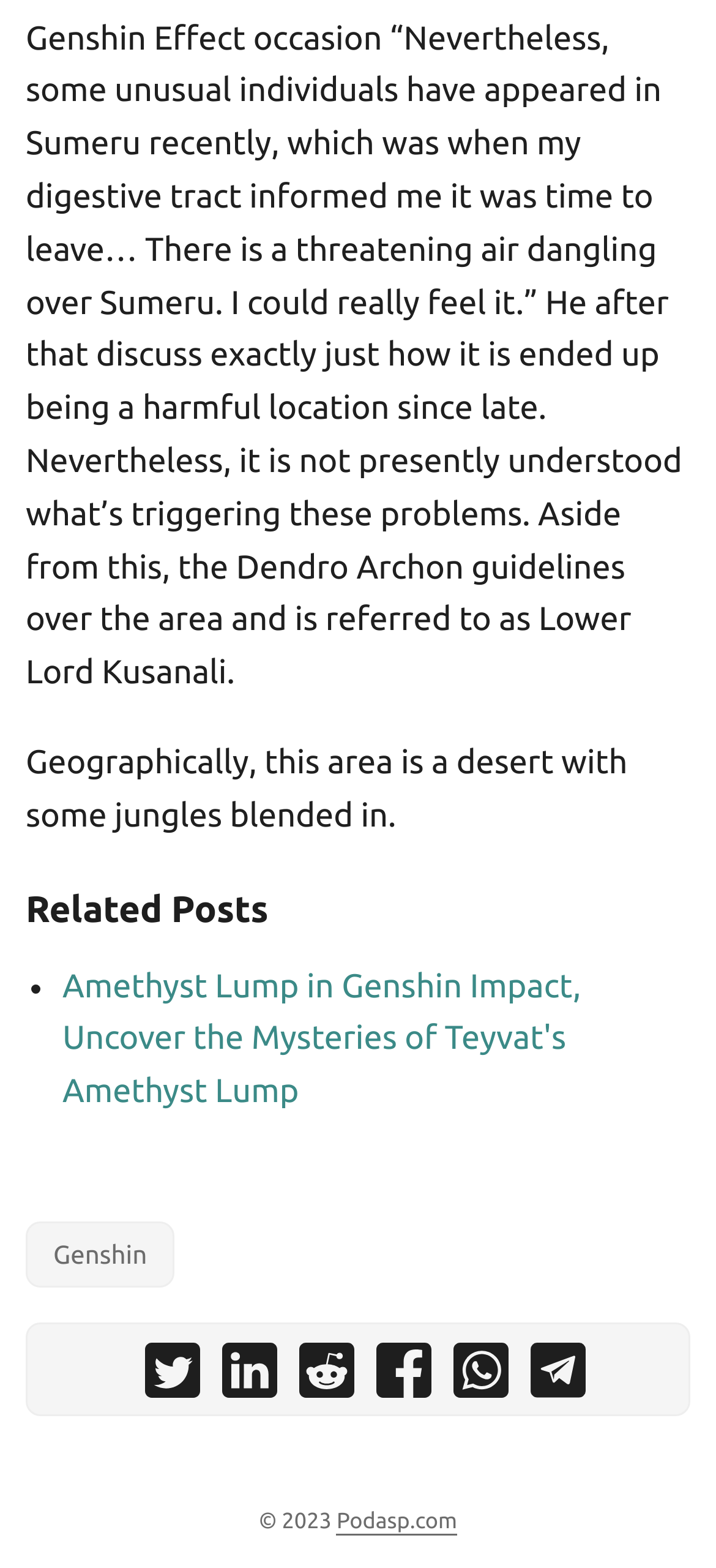Please identify the coordinates of the bounding box that should be clicked to fulfill this instruction: "Share on twitter".

[0.203, 0.856, 0.279, 0.902]